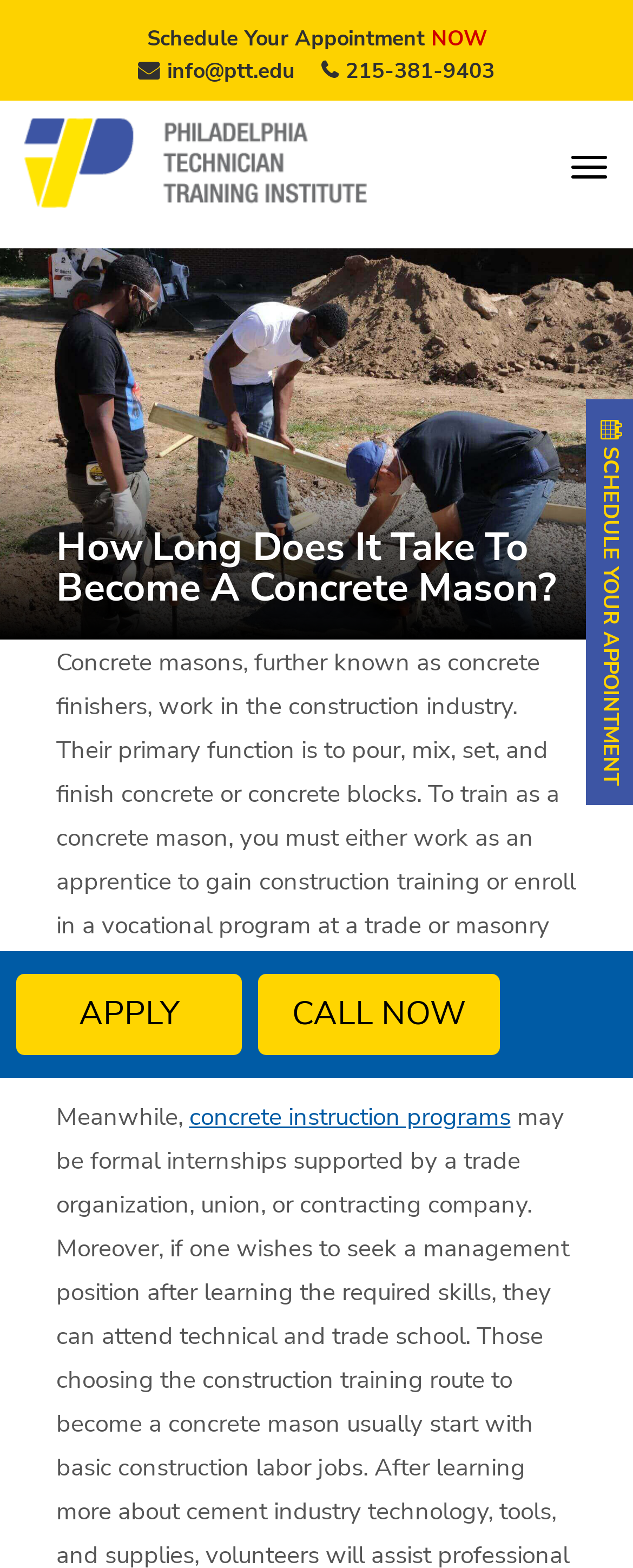What is the contact email address?
Refer to the screenshot and respond with a concise word or phrase.

info@ptt.edu